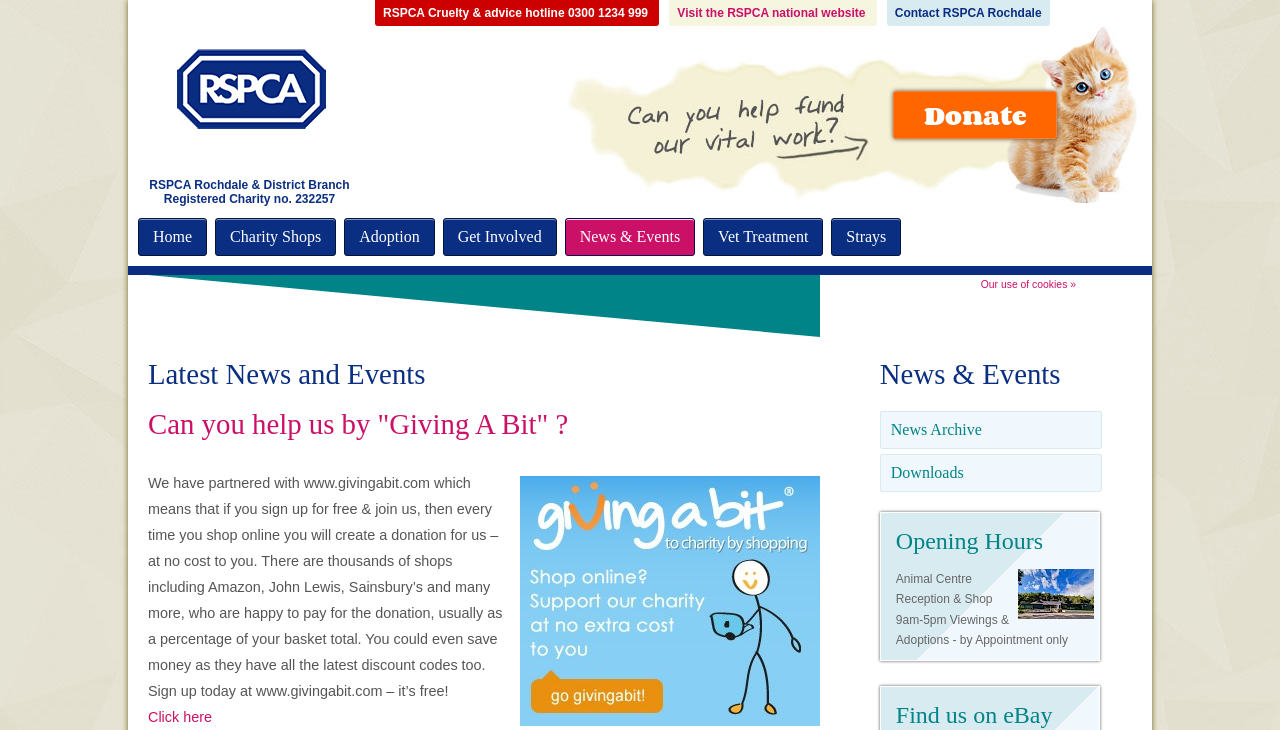Please predict the bounding box coordinates of the element's region where a click is necessary to complete the following instruction: "Contact RSPCA Rochdale". The coordinates should be represented by four float numbers between 0 and 1, i.e., [left, top, right, bottom].

[0.693, 0.0, 0.82, 0.036]